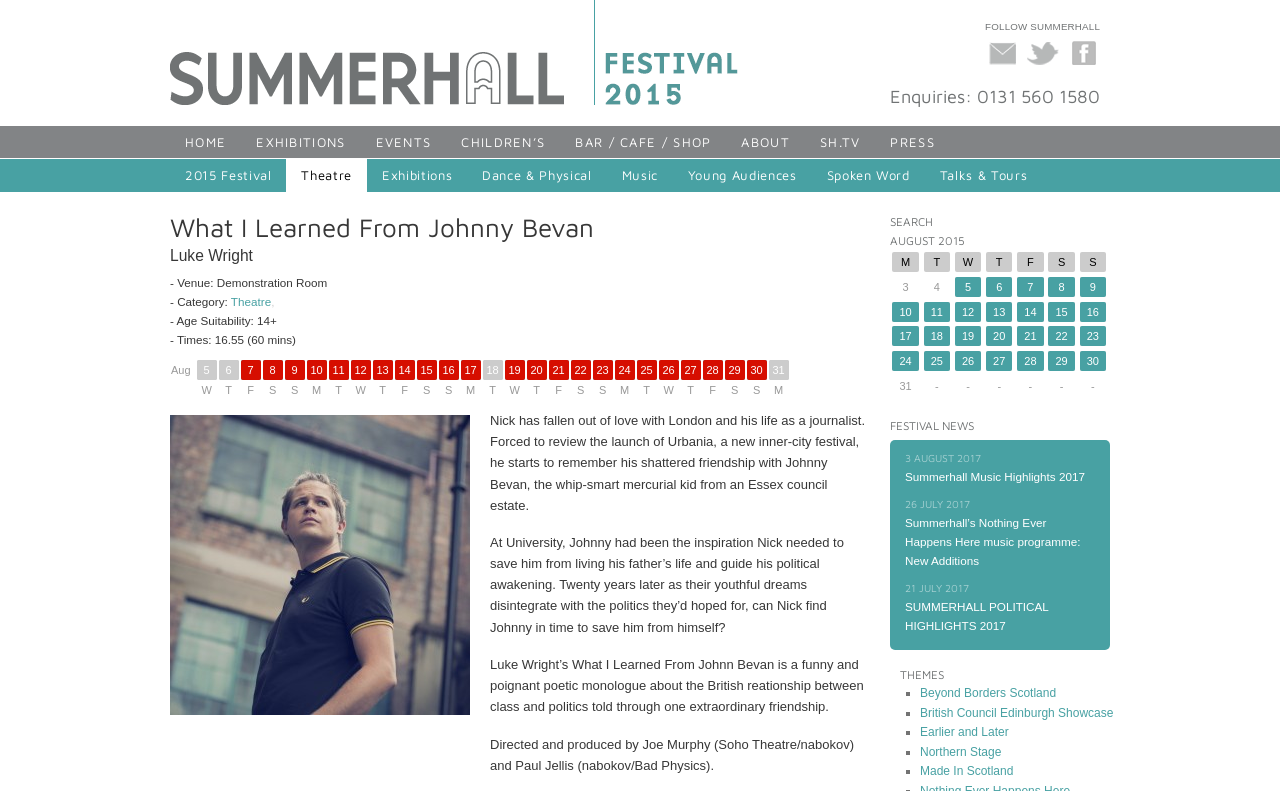Offer a meticulous caption that includes all visible features of the webpage.

This webpage is about a theatre production called "What I Learned From Johnny Bevan" at the Summerhall August Festival 2015. At the top, there is a heading "Summerhall" with a link and an image. Below it, there is a link "Festival 2015" with an image. 

To the right of the "Summerhall" heading, there is a section with a heading "FOLLOW SUMMERHALL" and three links: "Email Newsletter", "Twitter", and "Facebook", each with an image. 

Below the "FOLLOW SUMMERHALL" section, there is a heading "Enquiries: 0131 560 1580". 

On the left side of the page, there is a navigation menu with links to "HOME", "EXHIBITIONS", "EVENTS", "CHILDREN’S", "BAR / CAFE / SHOP", "ABOUT", "SH.TV", and "PRESS". 

Below the navigation menu, there is a section about the theatre production. It has a heading "What I Learned From Johnny Bevan" and another heading "Luke Wright". There is also information about the production, including the venue, category, age suitability, and times. 

To the right of the production information, there is a calendar section with links to dates from August 5 to 31. Each date has a corresponding day of the week, such as "W" for Wednesday. 

Below the production information, there is a large image. 

At the bottom of the page, there is a paragraph of text describing the story of the theatre production. It is about a journalist named Nick who has fallen out of love with London and his life, and how he starts to remember his friendship with Johnny Bevan while reviewing the launch of Urbania, a new inner-city festival.